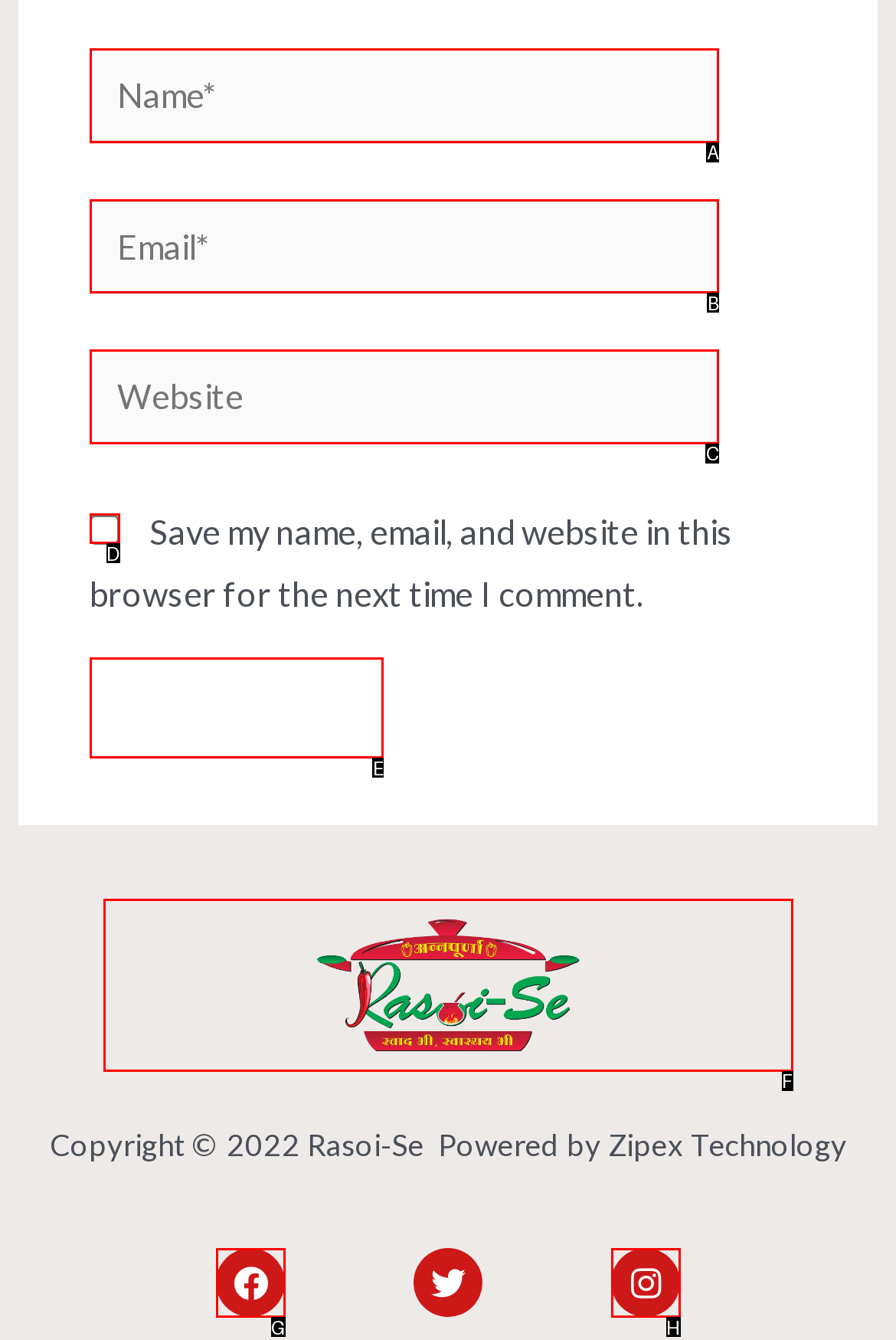Identify the correct option to click in order to accomplish the task: Post a comment Provide your answer with the letter of the selected choice.

E